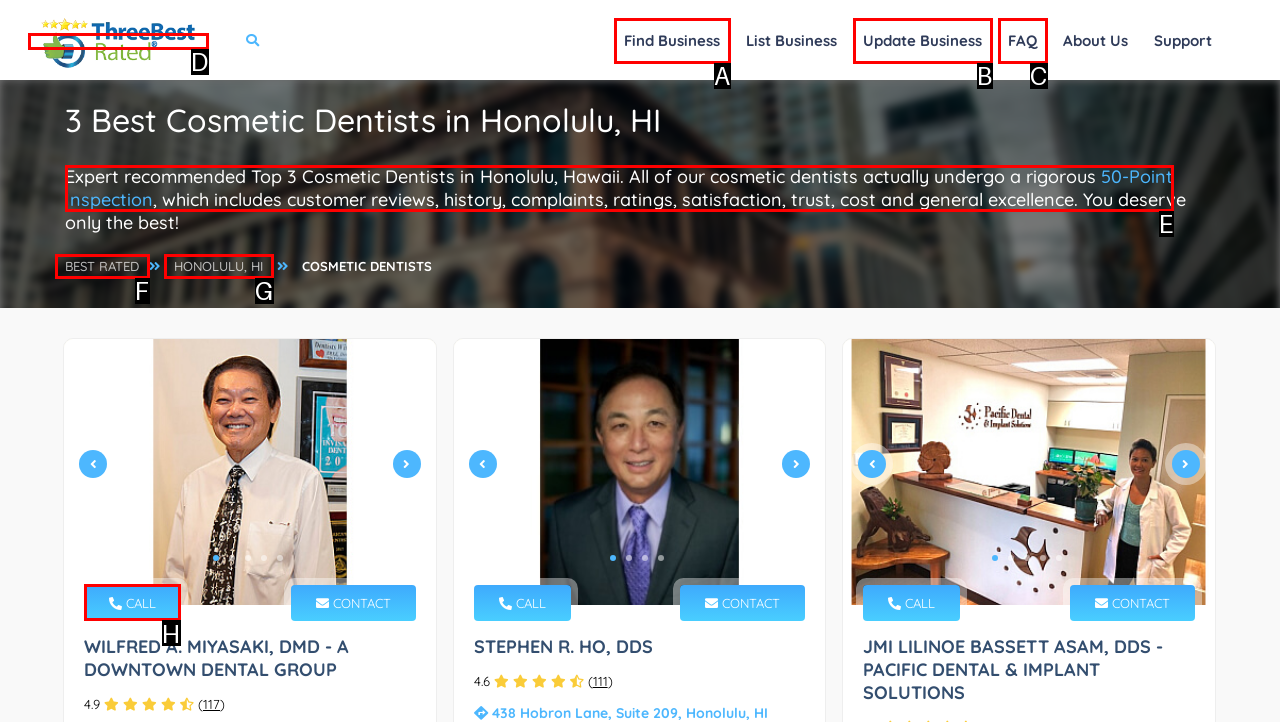Point out the specific HTML element to click to complete this task: Call Wilfred A. Miyasaki, DMD - A DOWNTOWN DENTAL GROUP Reply with the letter of the chosen option.

H